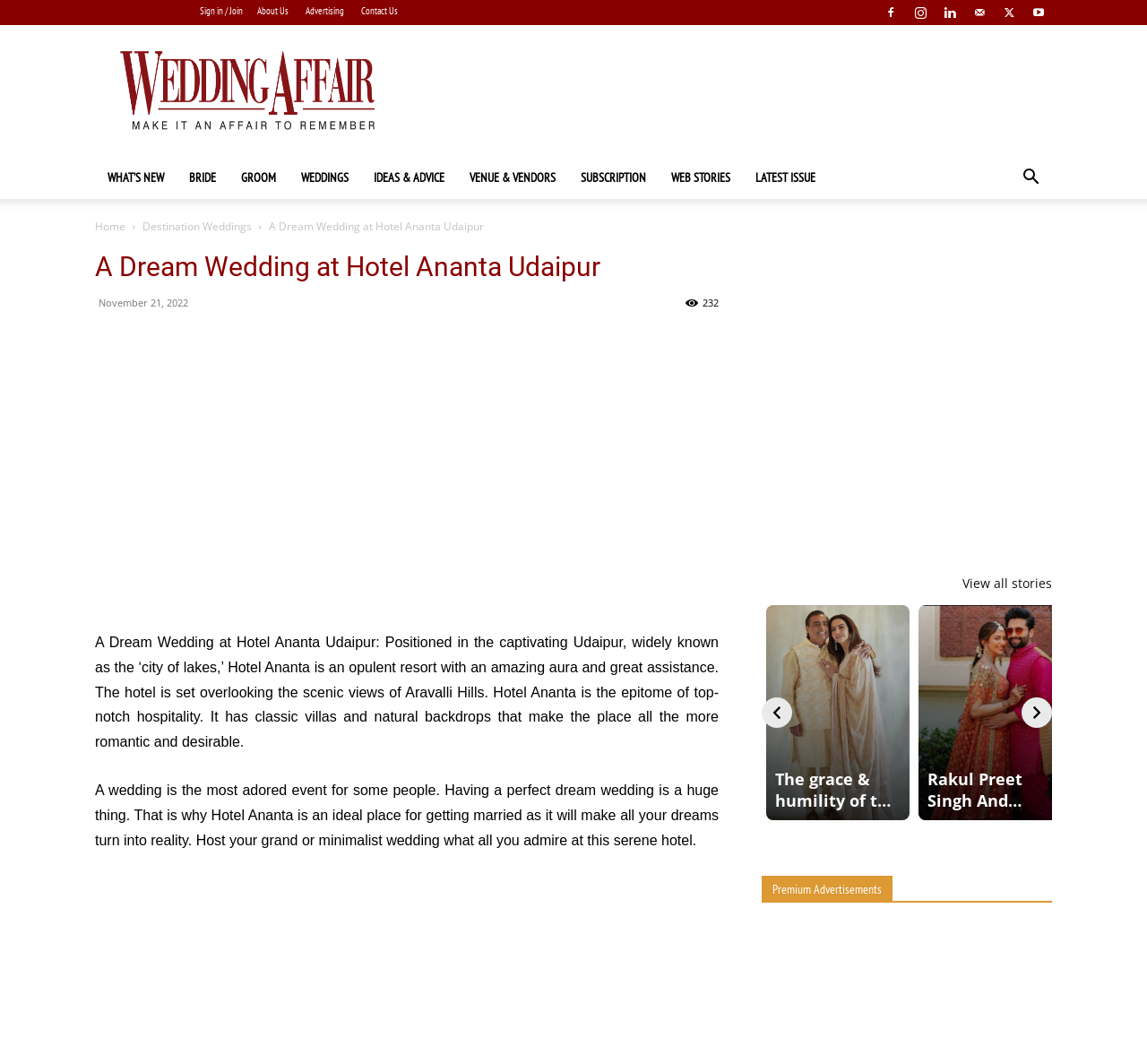Give a concise answer using one word or a phrase to the following question:
How many images are there in the webpage?

5